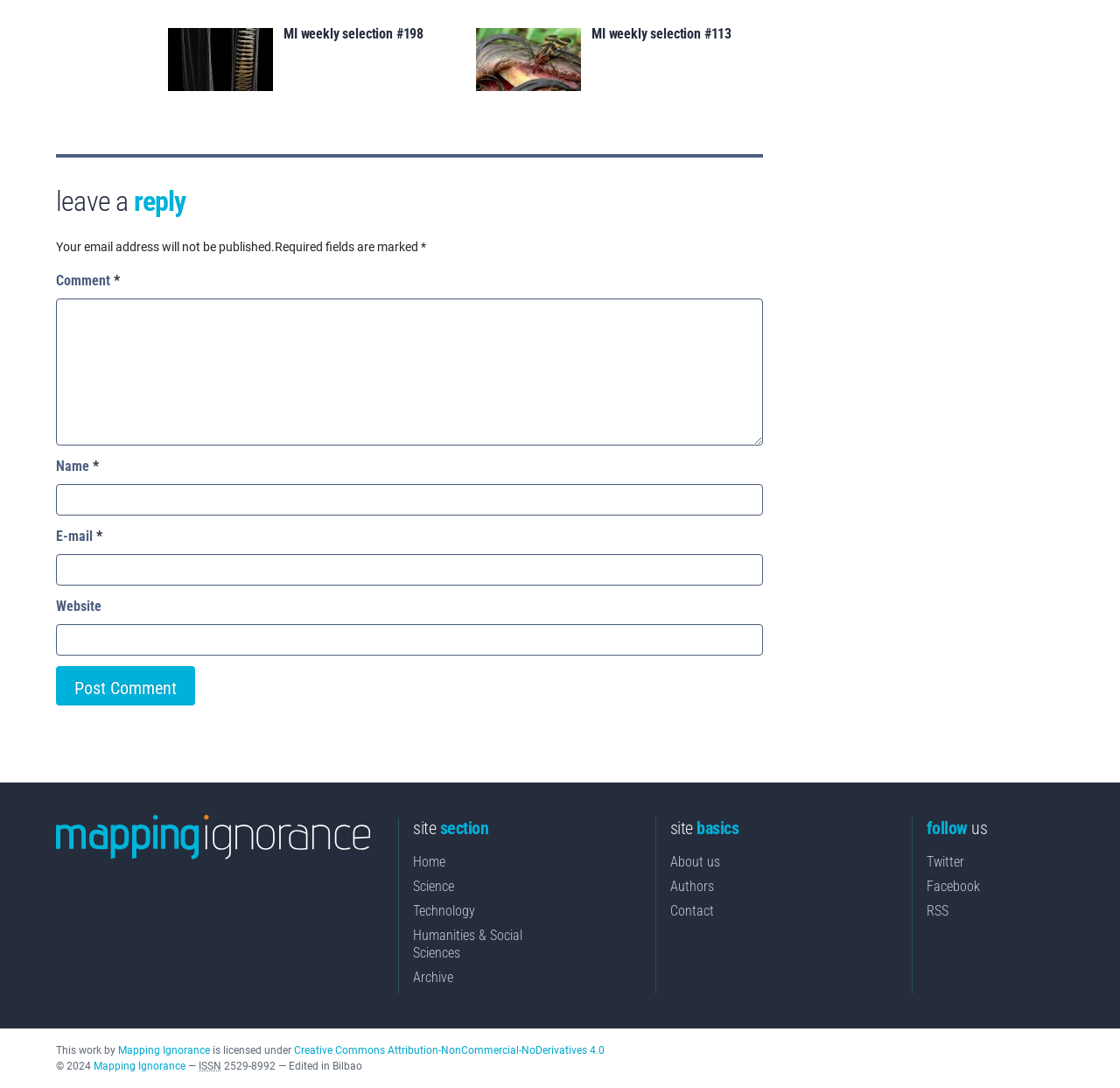Locate the bounding box coordinates of the region to be clicked to comply with the following instruction: "Leave a reply". The coordinates must be four float numbers between 0 and 1, in the form [left, top, right, bottom].

[0.05, 0.17, 0.681, 0.199]